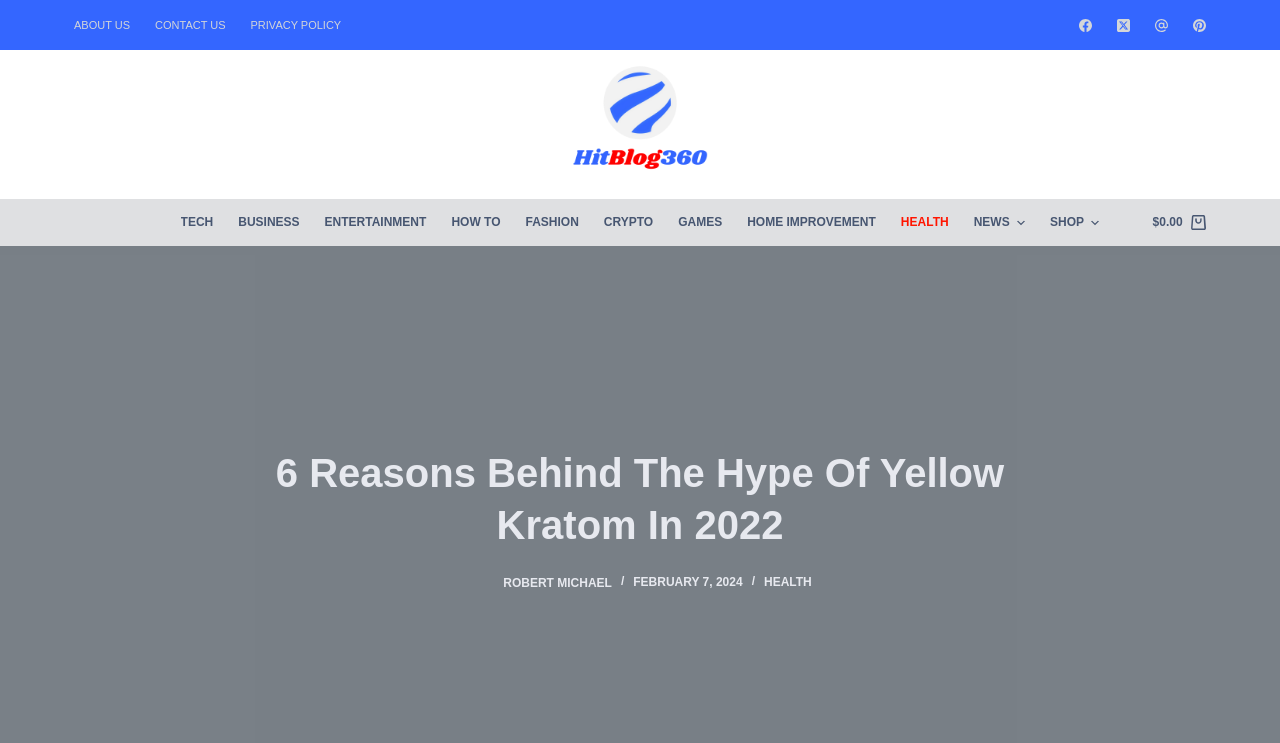Provide the bounding box coordinates of the UI element that matches the description: "About Us".

[0.058, 0.0, 0.111, 0.067]